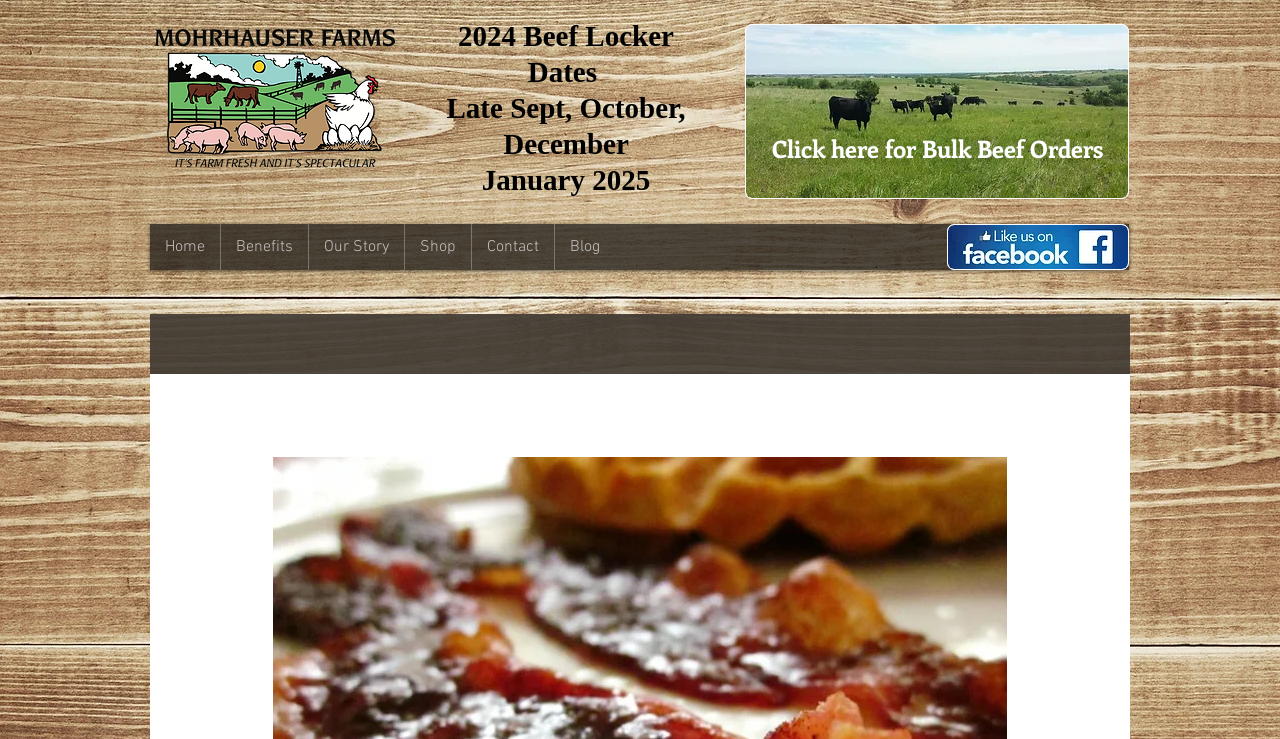Provide a comprehensive caption for the webpage.

The webpage appears to be a product page for a type of bacon, specifically the "Thick Cut Best in Midwest Maple Bacon". At the top left corner, there is a logo image, accompanied by a link. Below the logo, there are four lines of text, listing dates: "2024 Beef Locker Dates", "Late Sept, October,", "December", and "January 2025". 

To the right of the dates, there is a large image of a farm scene, with a link to "650 cows.jpg". Below the image, there is a heading that reads "Click here for Bulk Beef Orders". 

The top navigation menu is located at the top center of the page, with links to "Home", "Benefits", "Our Story", "Shop", "Contact", and "Blog". The "Shop" link has a dropdown menu indicated by an accessibility hint.

The meta description mentions "hickory pork bacon" and "Mohrhauser bacon", suggesting that the page is promoting a specific brand and type of bacon. However, the accessibility tree does not reveal any direct information about the bacon product itself, aside from the page title.